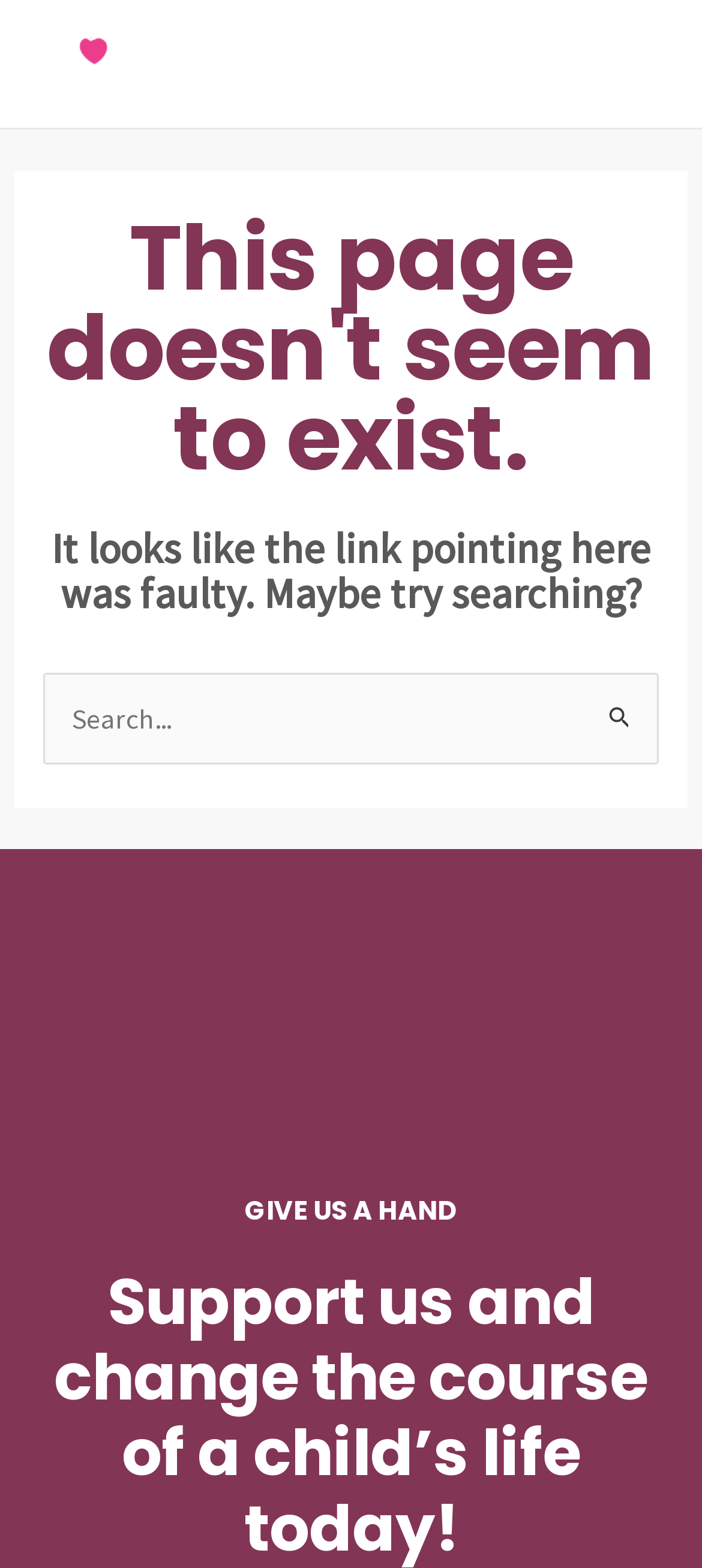What is the purpose of the search box?
Please provide a comprehensive answer based on the visual information in the image.

The search box is provided to allow users to search for something, as indicated by the static text 'Search for:' and the search box itself. The search box is accompanied by two search buttons, 'Search Submit' and 'Search'.